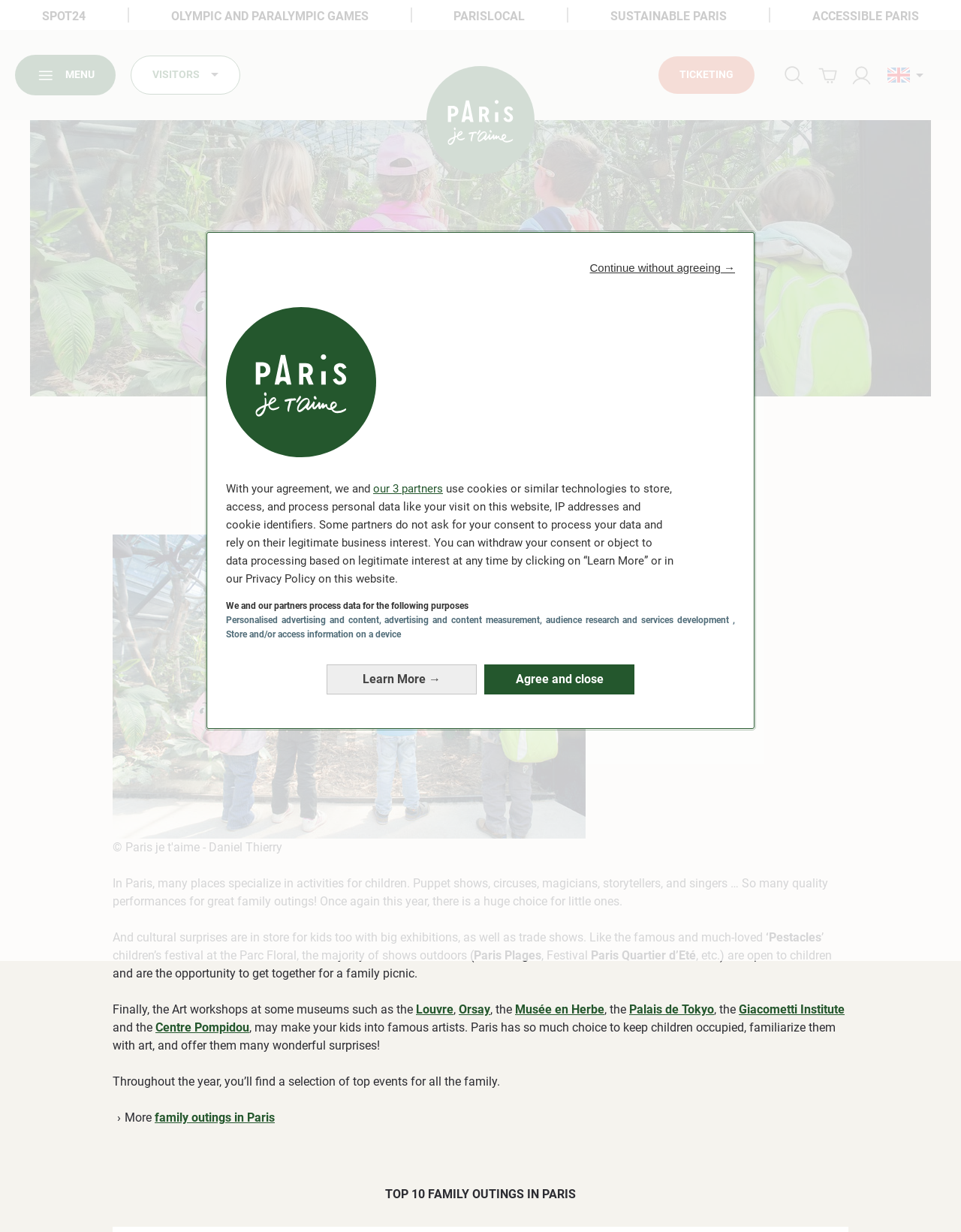Respond concisely with one word or phrase to the following query:
What type of performances are available for children in Paris?

Puppet shows, circuses, magicians, storytellers, and singers